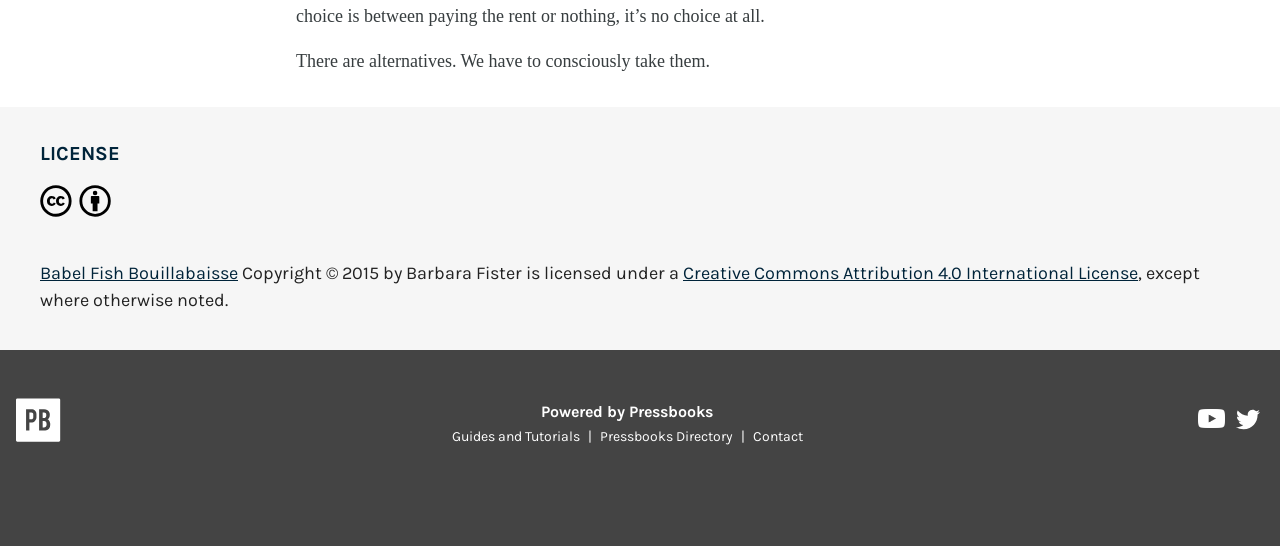How many social media platforms are linked at the bottom?
Please provide an in-depth and detailed response to the question.

The number of social media platforms linked at the bottom can be determined by counting the links to 'Pressbooks on YouTube' and 'Pressbooks on Twitter'.